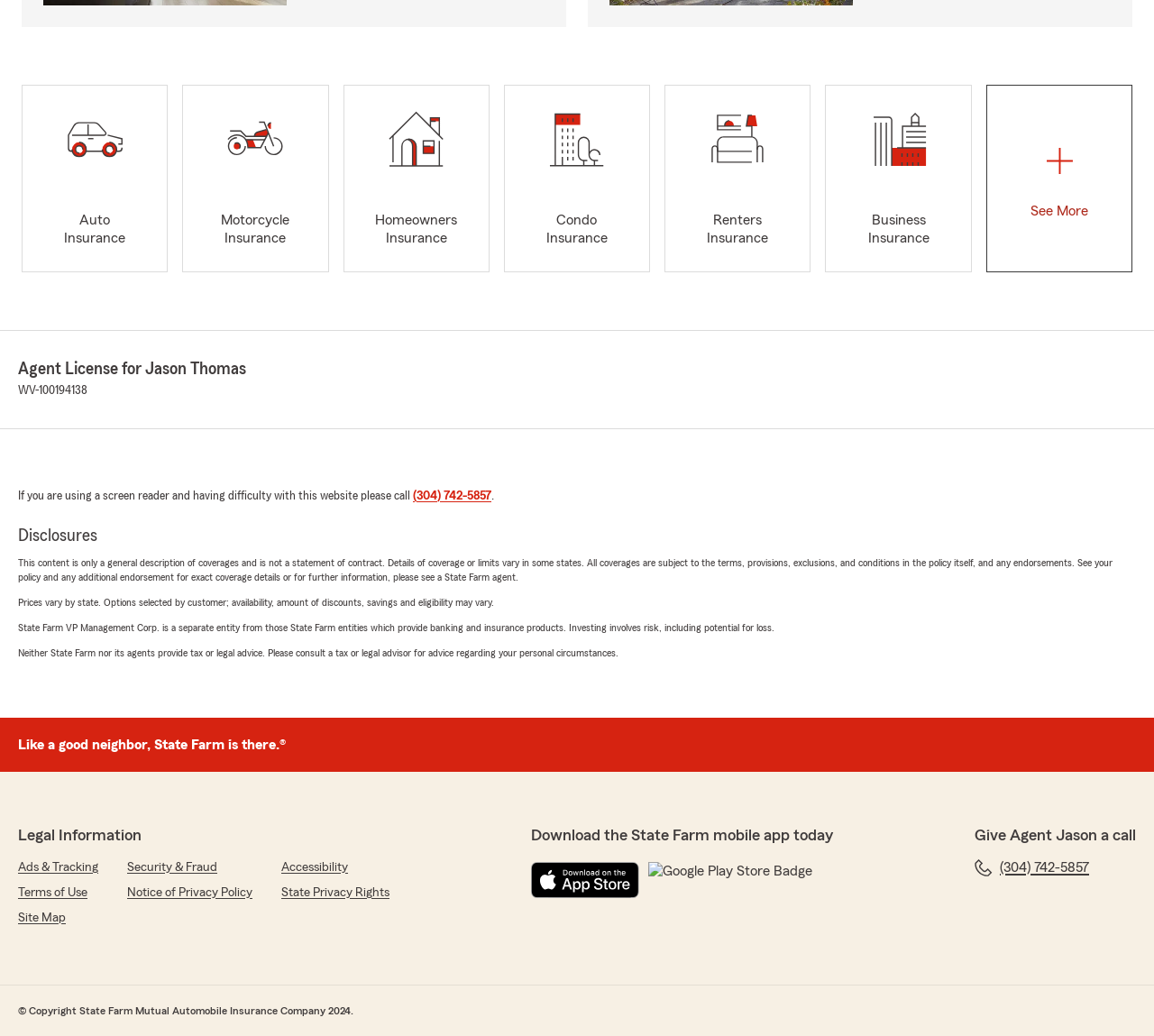Identify the bounding box coordinates of the section to be clicked to complete the task described by the following instruction: "Click See More". The coordinates should be four float numbers between 0 and 1, formatted as [left, top, right, bottom].

[0.855, 0.083, 0.98, 0.262]